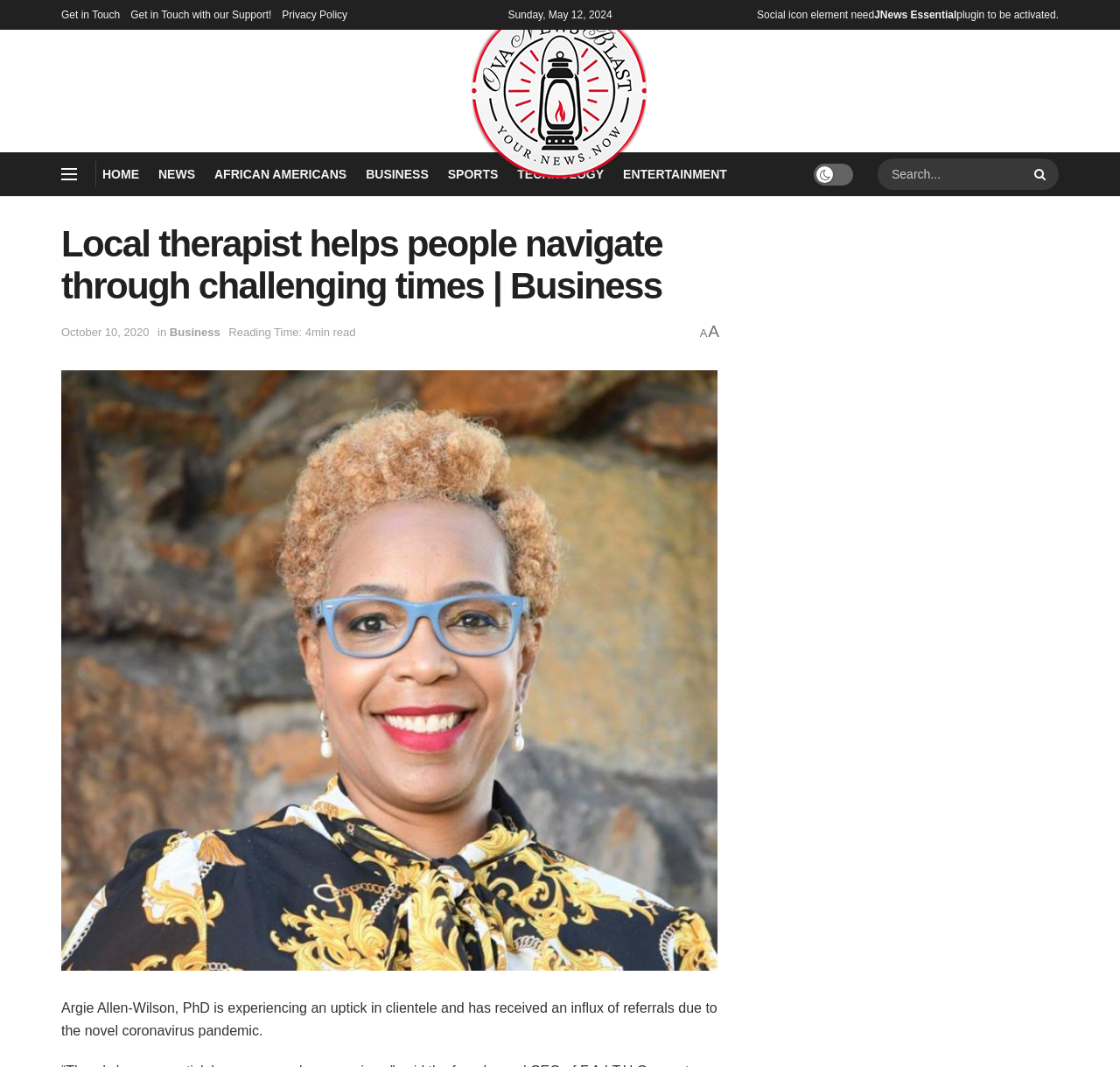Find the main header of the webpage and produce its text content.

Local therapist helps people navigate through challenging times | Business